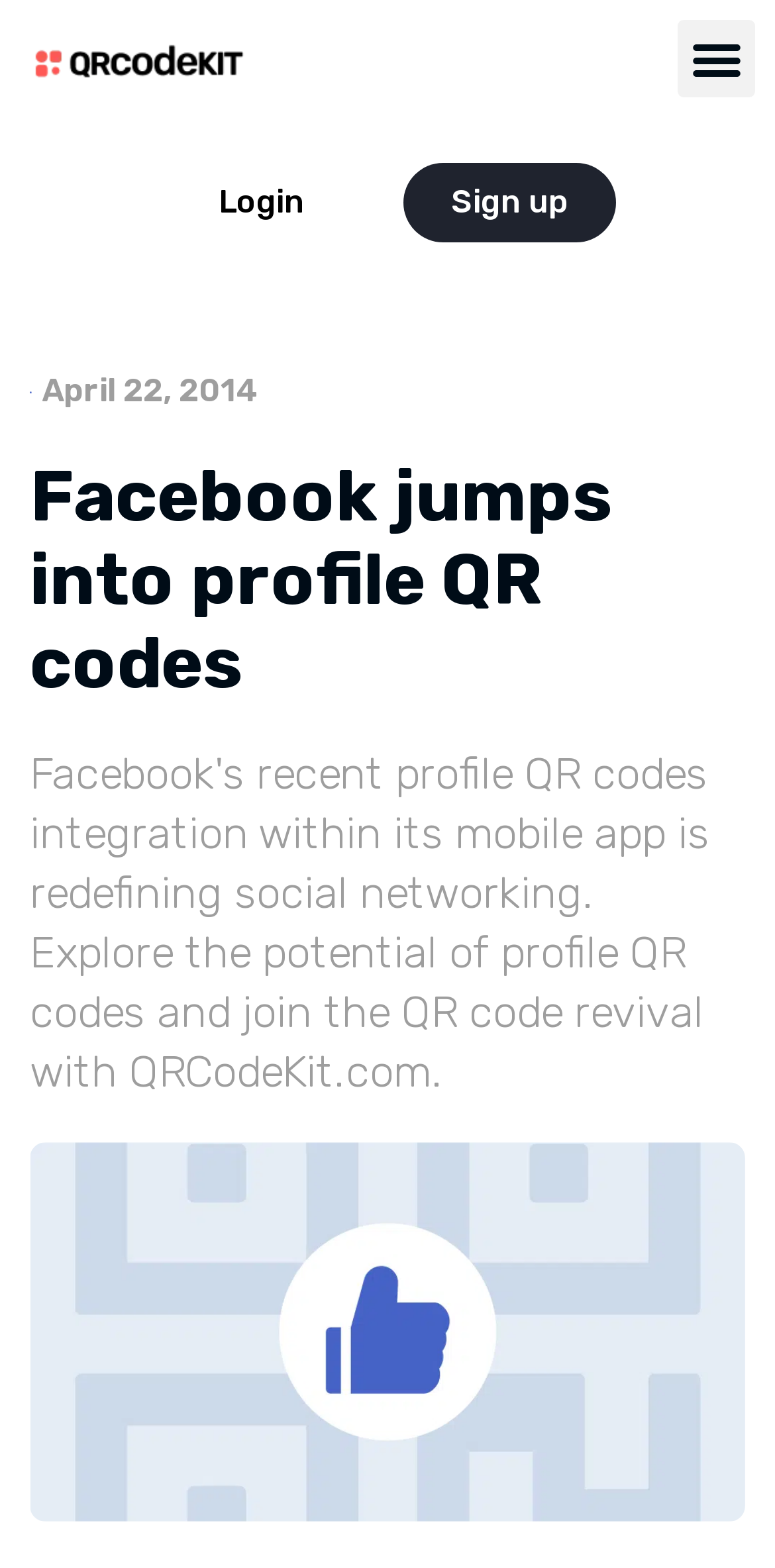Provide the bounding box coordinates of the UI element this sentence describes: "April 22, 2014".

[0.038, 0.234, 0.336, 0.265]